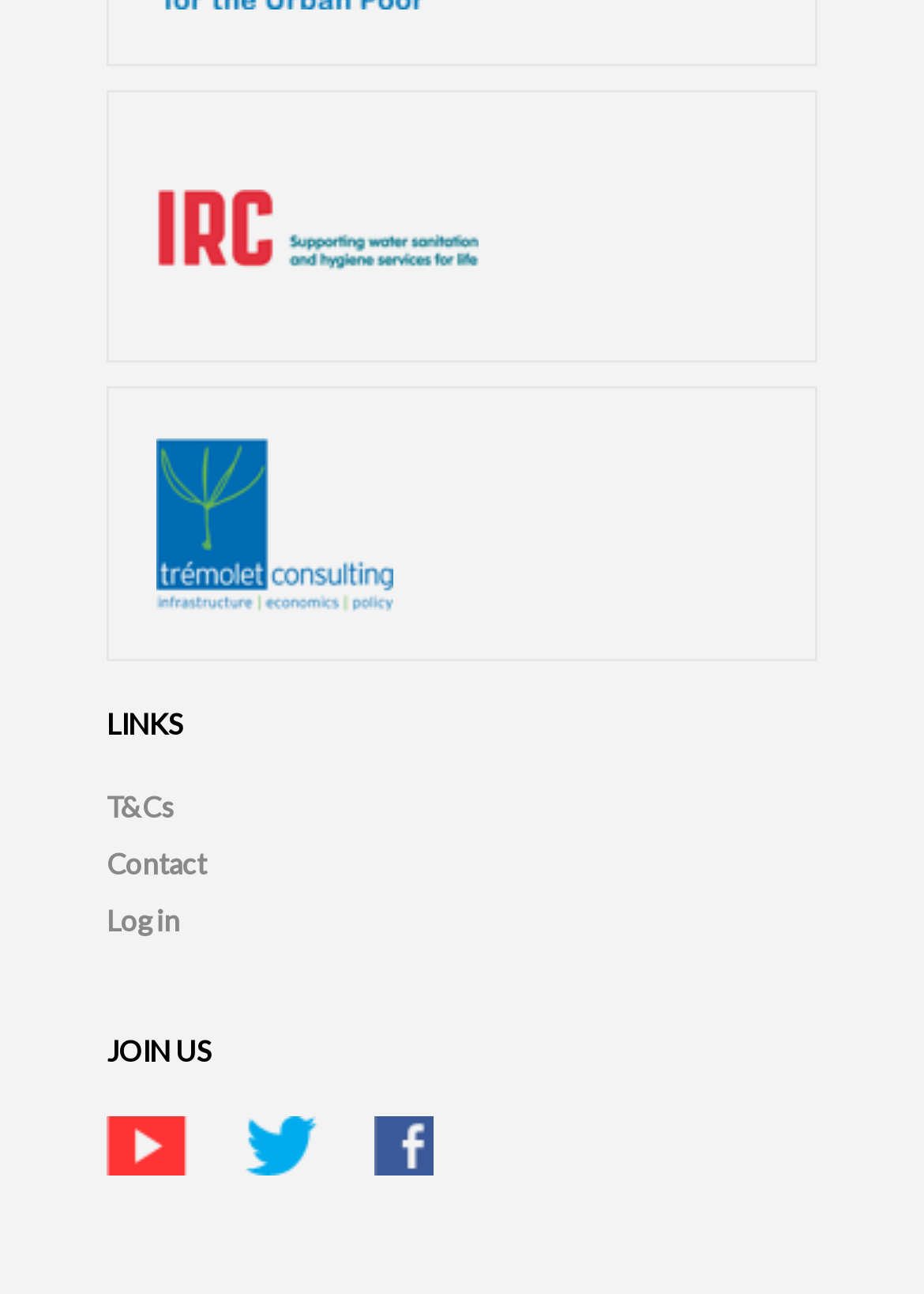Find the bounding box coordinates of the area that needs to be clicked in order to achieve the following instruction: "visit tremolet consulting website". The coordinates should be specified as four float numbers between 0 and 1, i.e., [left, top, right, bottom].

[0.115, 0.299, 0.885, 0.512]